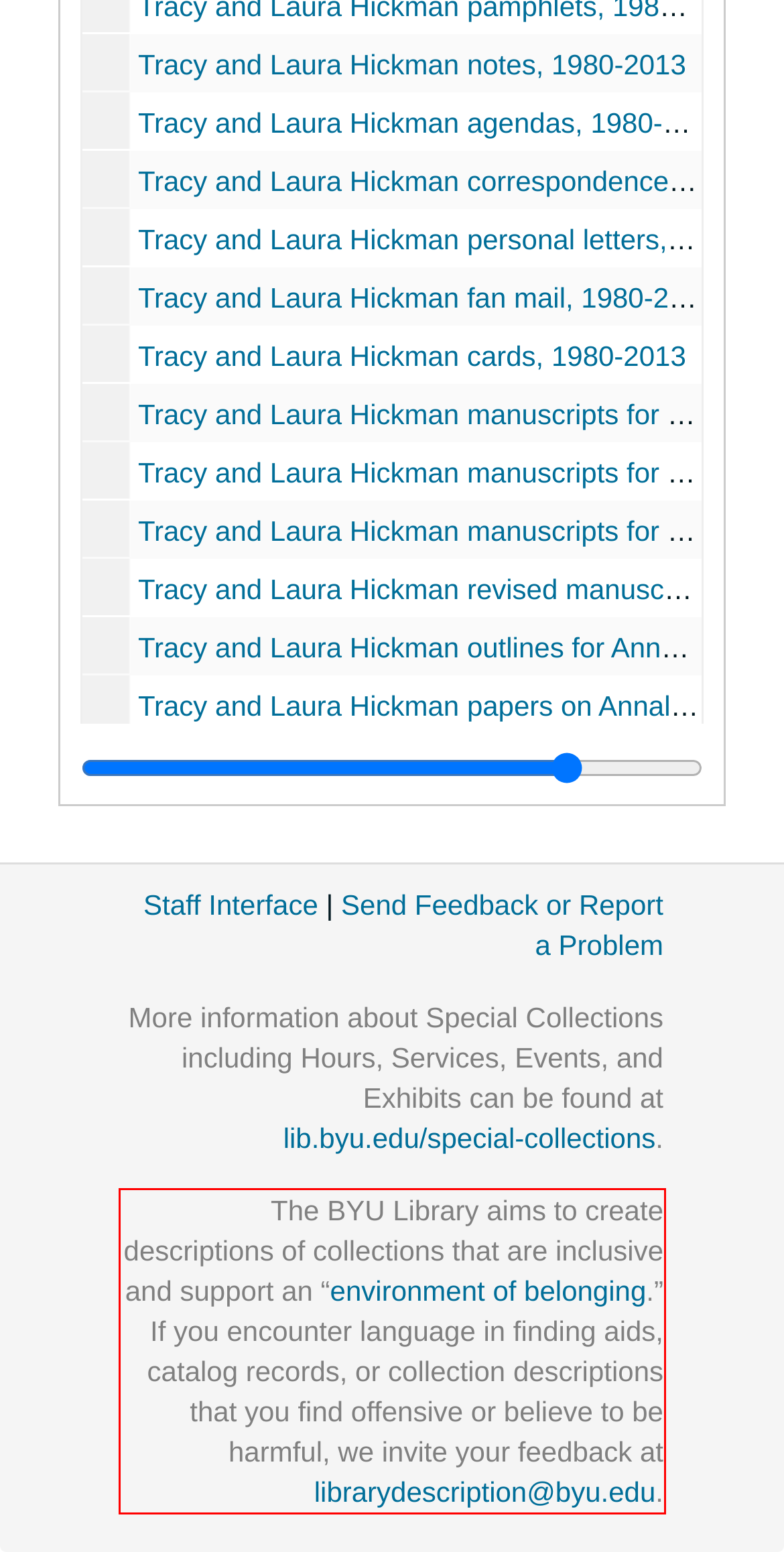Analyze the screenshot of the webpage that features a red bounding box and recognize the text content enclosed within this red bounding box.

The BYU Library aims to create descriptions of collections that are inclusive and support an “environment of belonging.” If you encounter language in finding aids, catalog records, or collection descriptions that you find offensive or believe to be harmful, we invite your feedback at librarydescription@byu.edu.